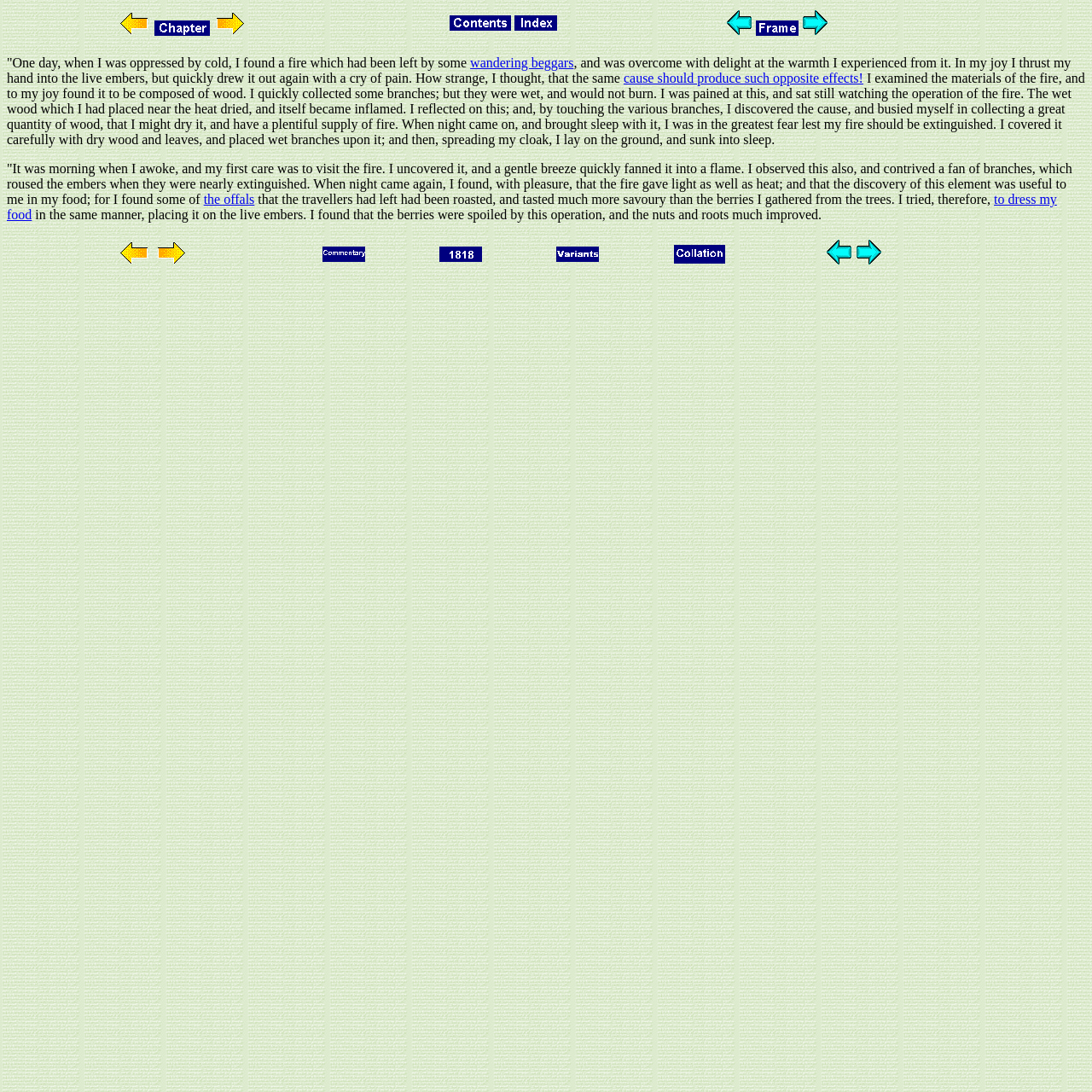Please indicate the bounding box coordinates for the clickable area to complete the following task: "go to previous chapter". The coordinates should be specified as four float numbers between 0 and 1, i.e., [left, top, right, bottom].

[0.107, 0.021, 0.139, 0.035]